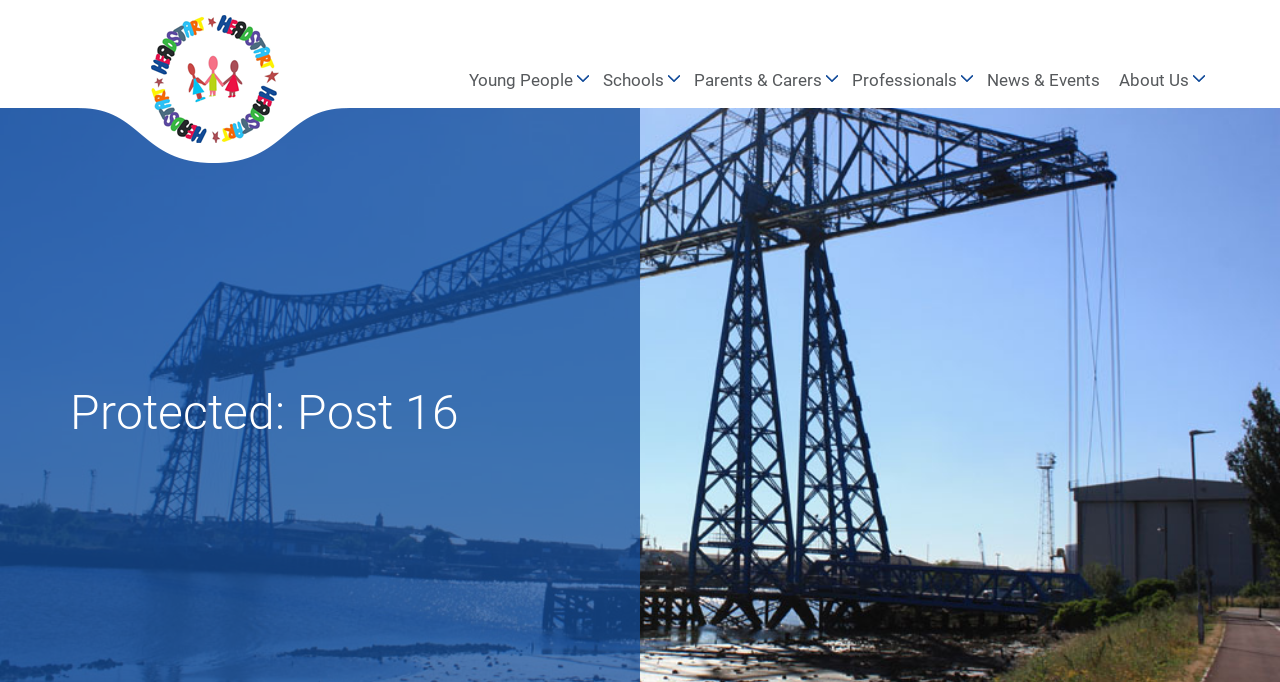Examine the image carefully and respond to the question with a detailed answer: 
How many elements are available in the top navigation bar?

There are seven elements available in the top navigation bar, which are the 'HeadStart South Tees' link and image, and the six navigation links.